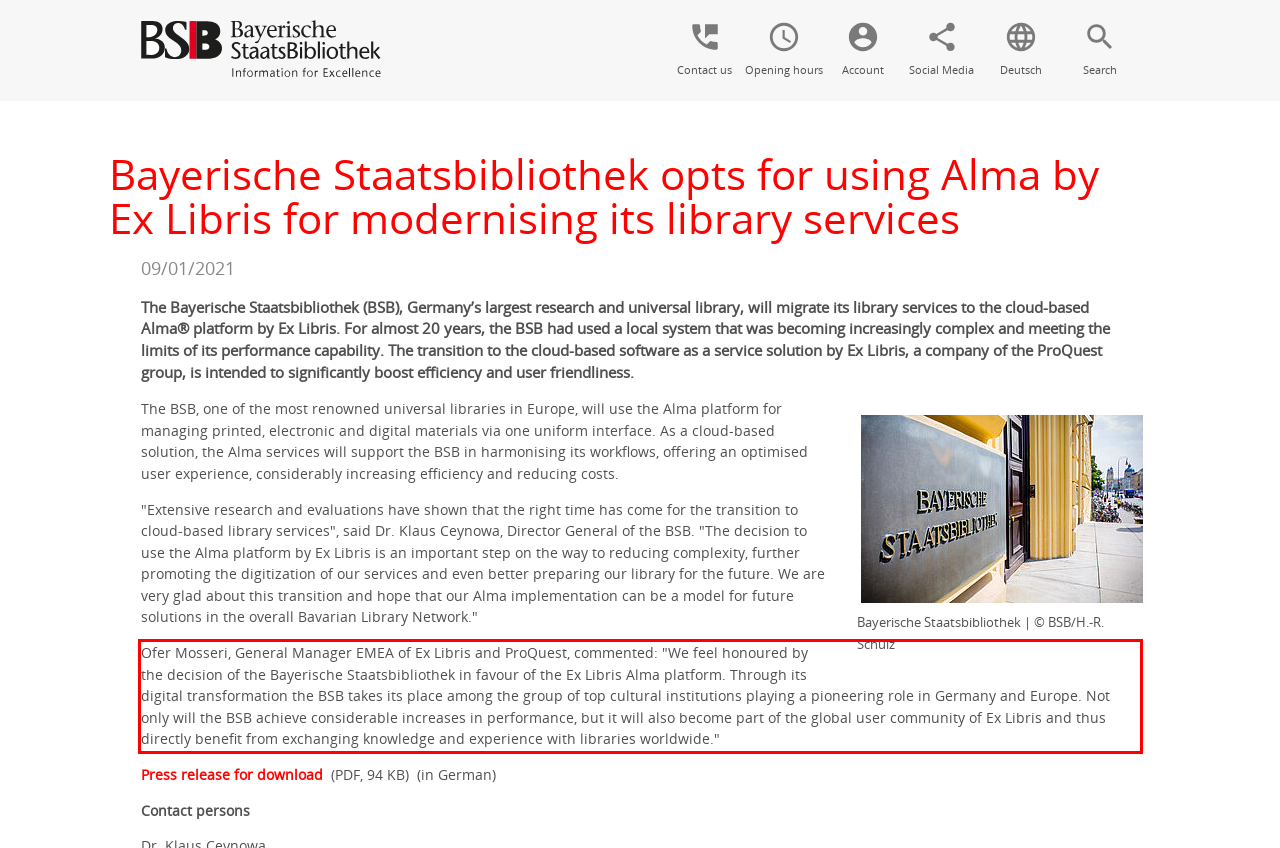Identify and transcribe the text content enclosed by the red bounding box in the given screenshot.

Ofer Mosseri, General Manager EMEA of Ex Libris and ProQuest, commented: "We feel honoured by the decision of the Bayerische Staatsbibliothek in favour of the Ex Libris Alma platform. Through its digital transformation the BSB takes its place among the group of top cultural institutions playing a pioneering role in Germany and Europe. Not only will the BSB achieve considerable increases in performance, but it will also become part of the global user community of Ex Libris and thus directly benefit from exchanging knowledge and experience with libraries worldwide."